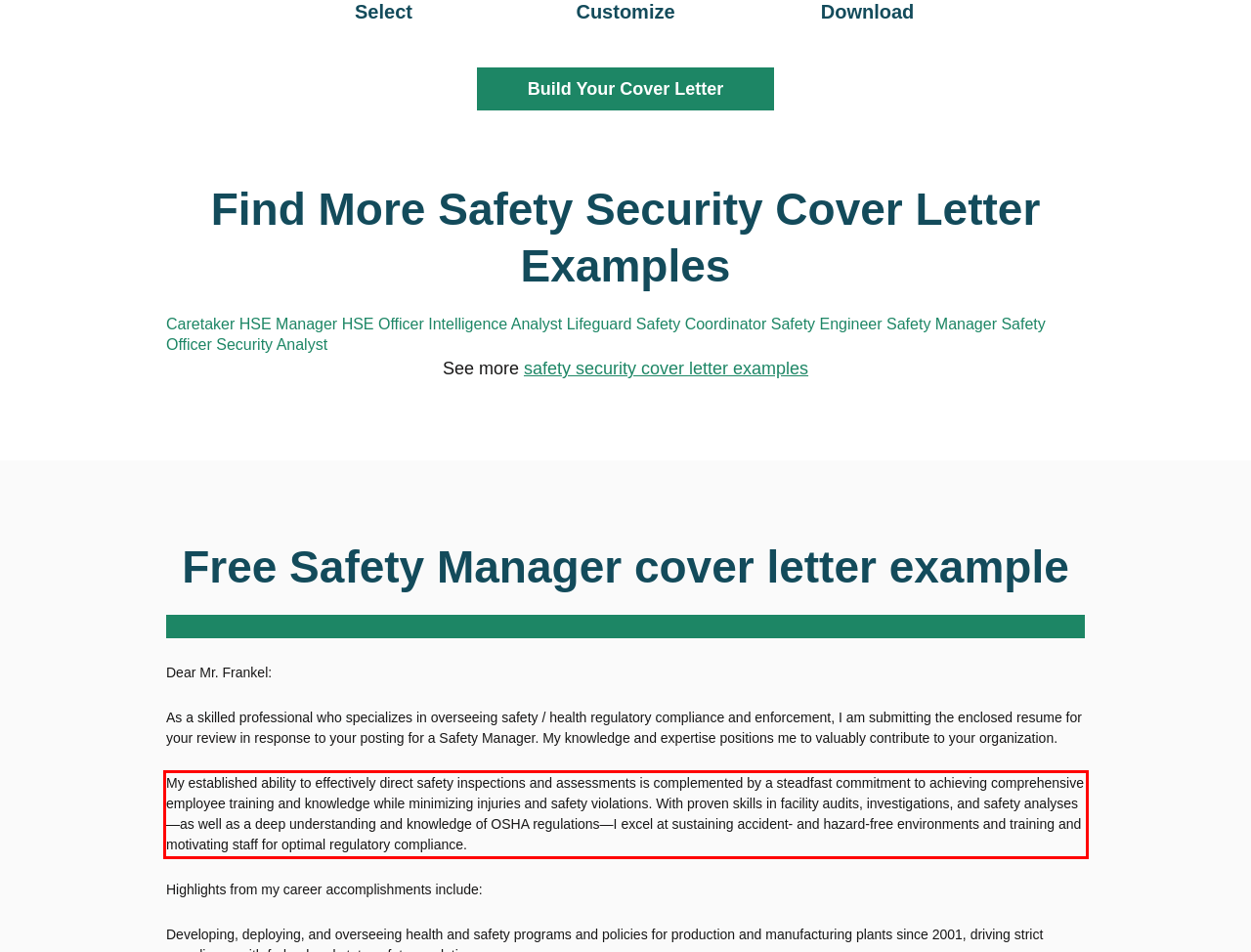You have a webpage screenshot with a red rectangle surrounding a UI element. Extract the text content from within this red bounding box.

My established ability to effectively direct safety inspections and assessments is complemented by a steadfast commitment to achieving comprehensive employee training and knowledge while minimizing injuries and safety violations. With proven skills in facility audits, investigations, and safety analyses—as well as a deep understanding and knowledge of OSHA regulations—I excel at sustaining accident- and hazard-free environments and training and motivating staff for optimal regulatory compliance.